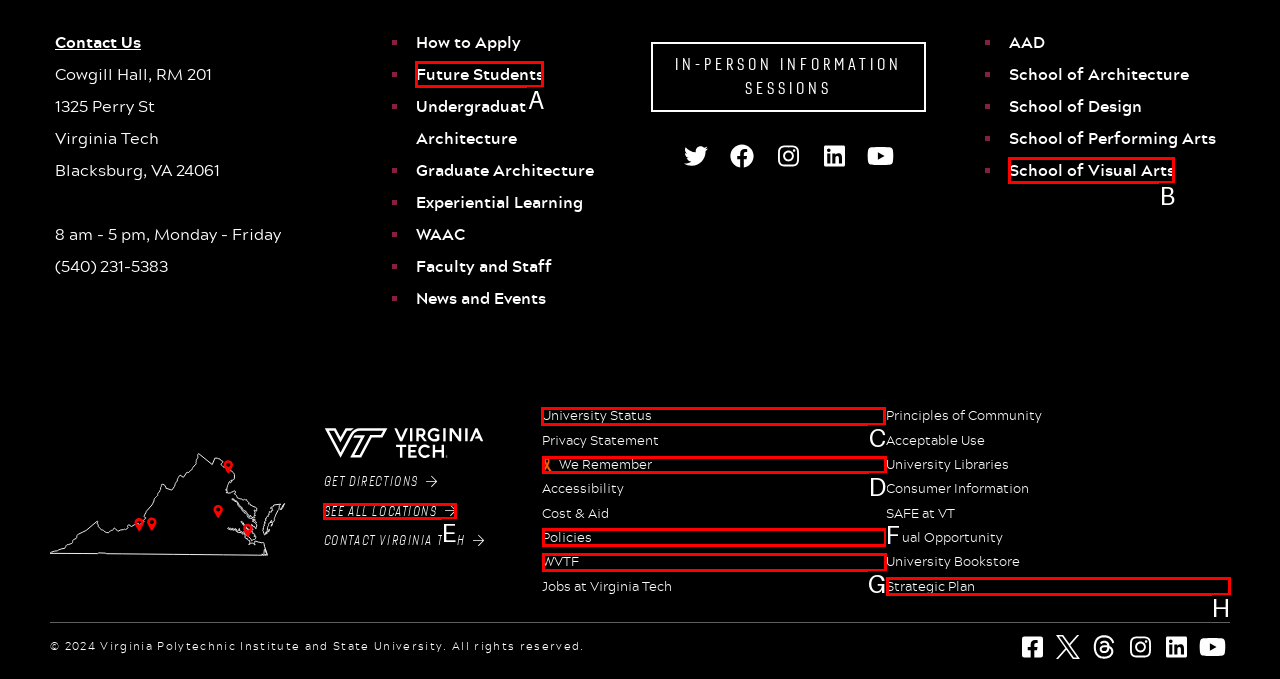Choose the HTML element to click for this instruction: Check University Status Answer with the letter of the correct choice from the given options.

C